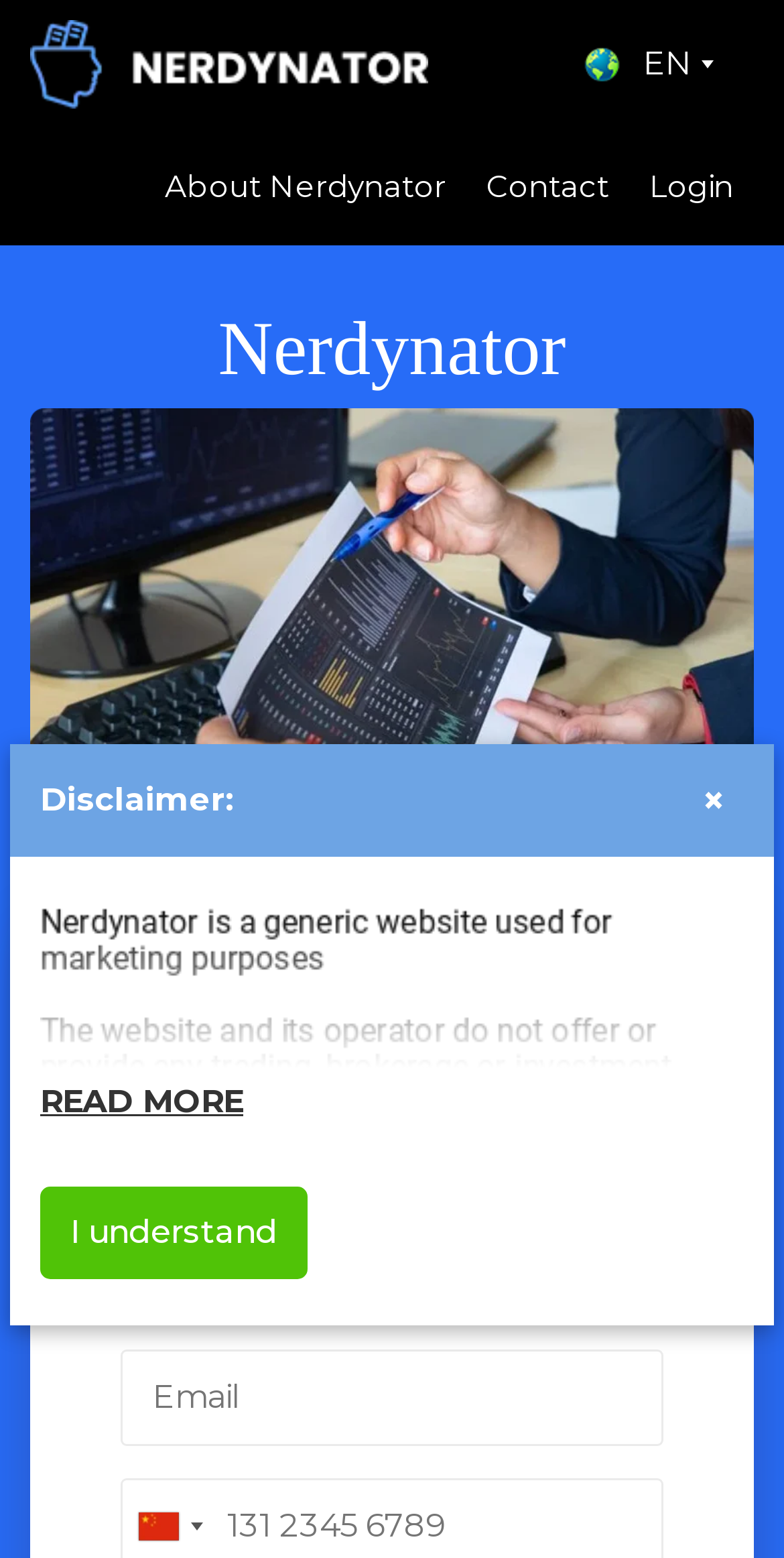What is the logo of Nerdynator?
Refer to the image and provide a one-word or short phrase answer.

Nerdynator Logo